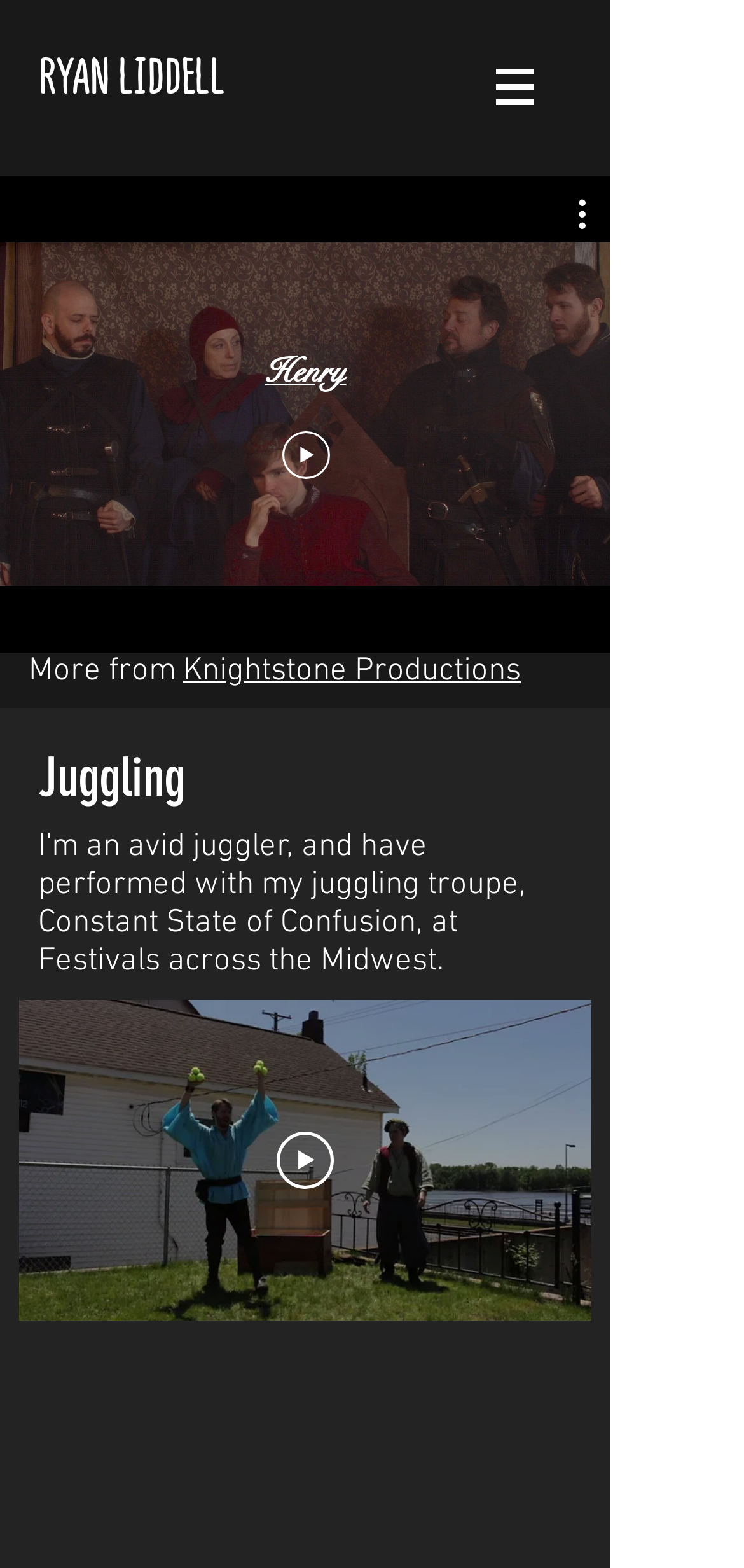Please answer the following question using a single word or phrase: 
How many buttons are present in the video controls?

4